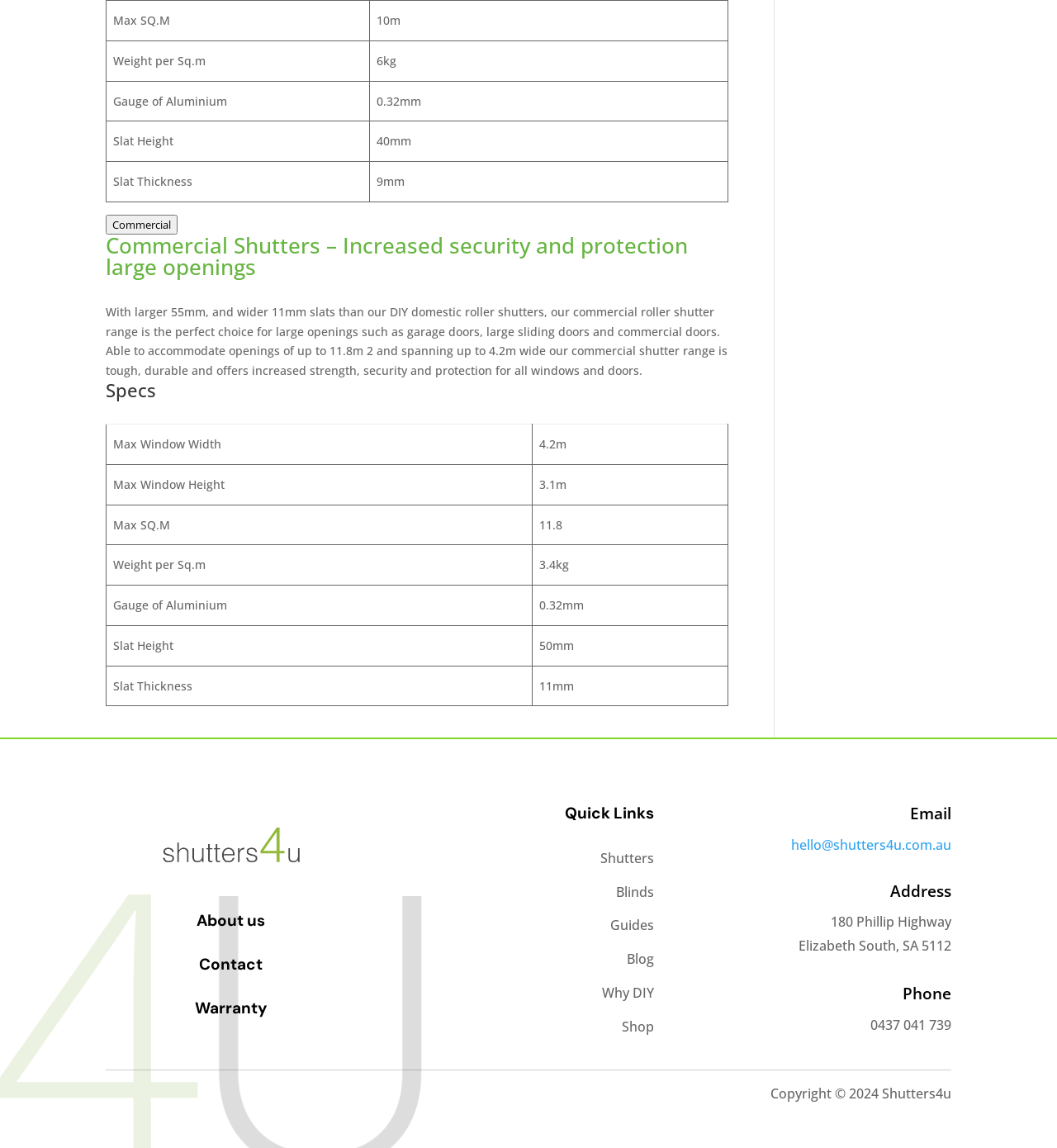Locate the bounding box coordinates of the element's region that should be clicked to carry out the following instruction: "Click the Commercial button". The coordinates need to be four float numbers between 0 and 1, i.e., [left, top, right, bottom].

[0.1, 0.187, 0.168, 0.204]